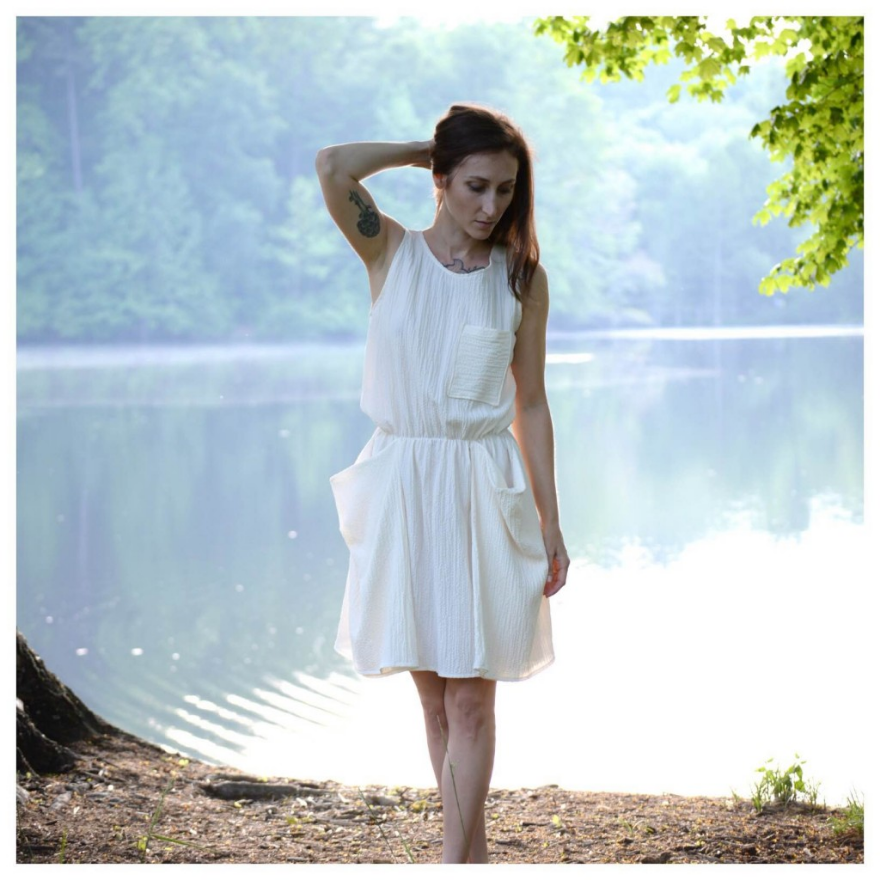What is the setting of the image?
Observe the image and answer the question with a one-word or short phrase response.

Lakeside